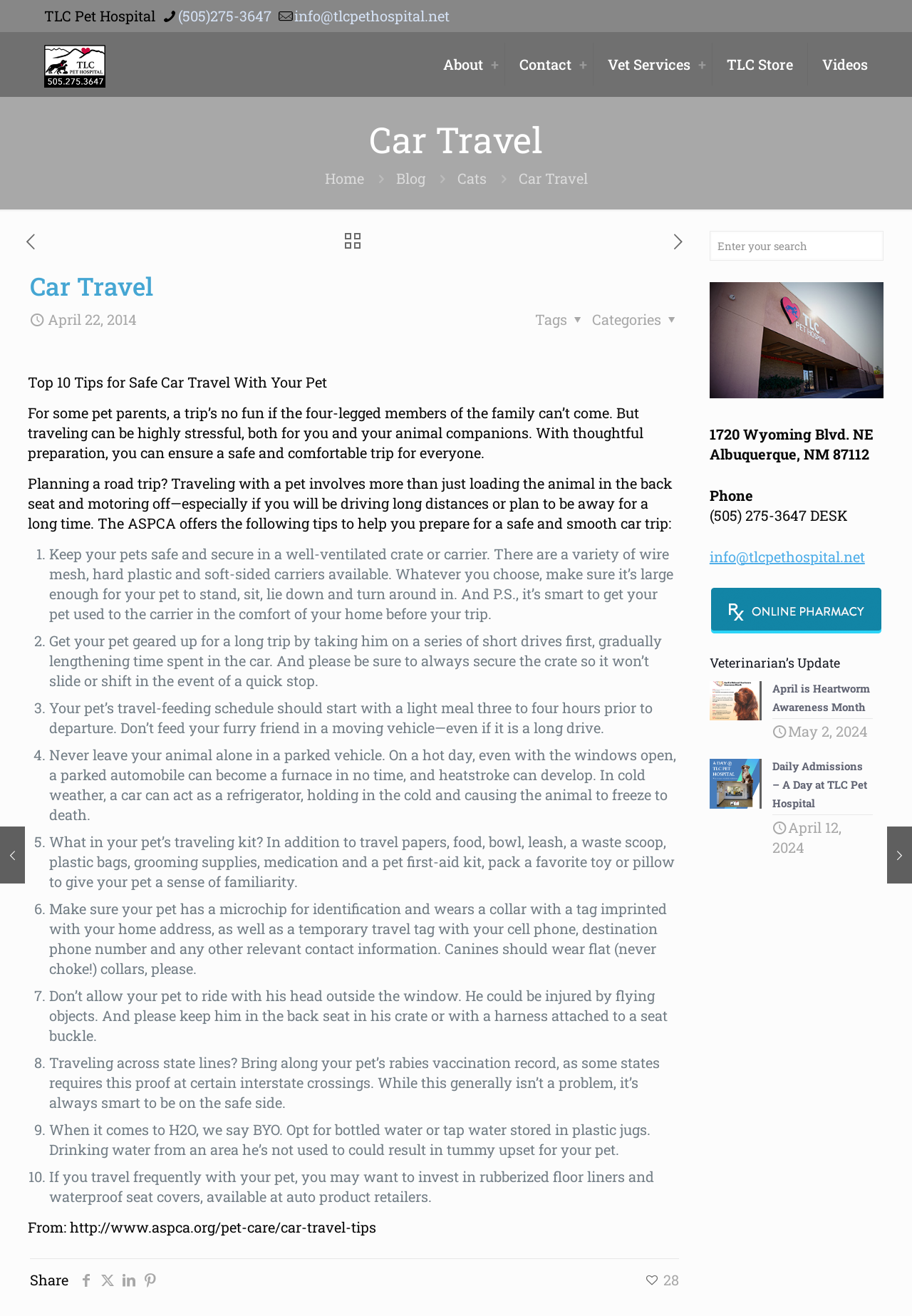What is the main topic of this webpage?
Answer the question with as much detail as you can, using the image as a reference.

Based on the webpage content, the main topic is about traveling with pets, specifically providing tips and guidelines for safe car travel with pets.